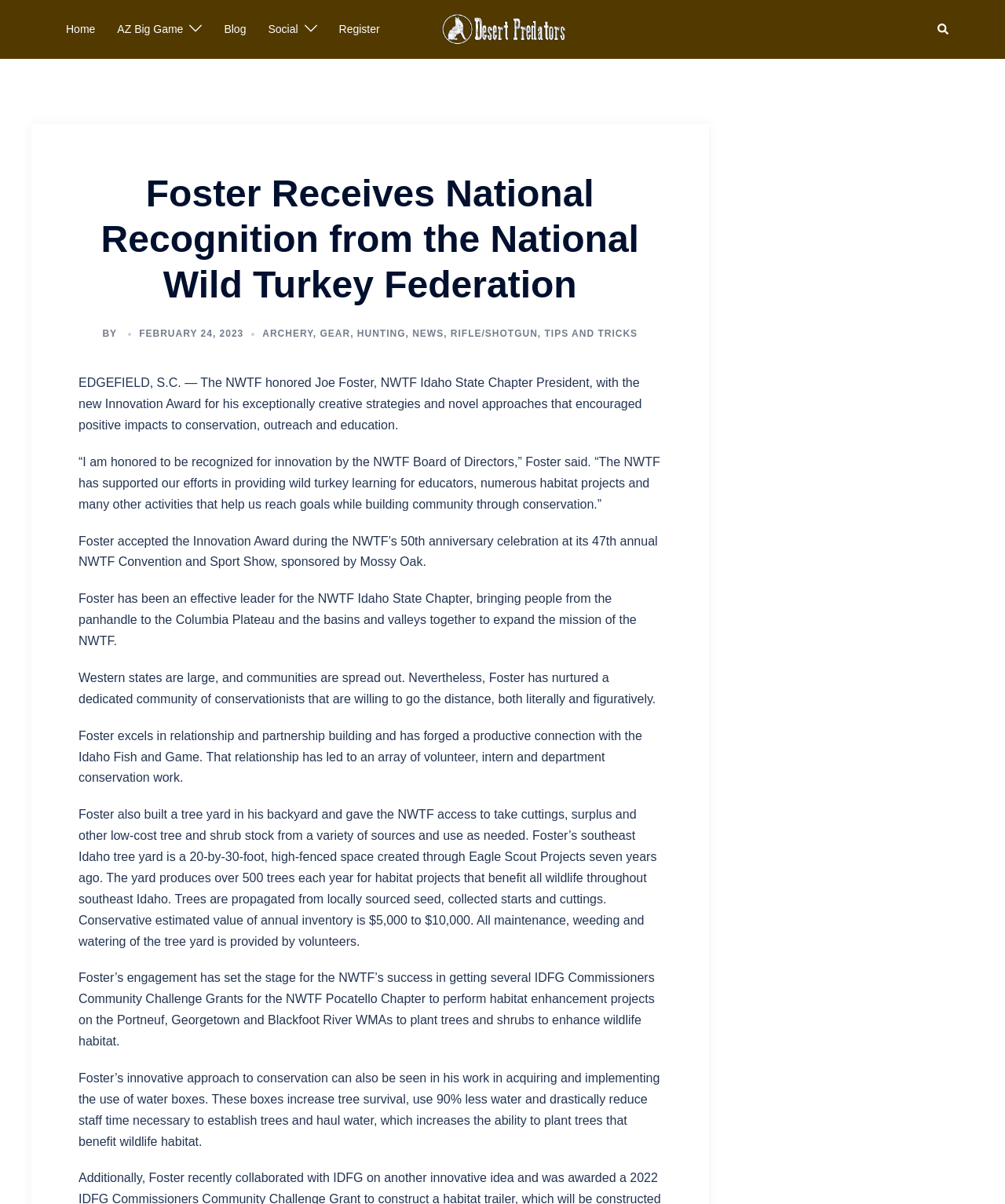Locate the bounding box of the user interface element based on this description: "Archery".

[0.261, 0.273, 0.312, 0.282]